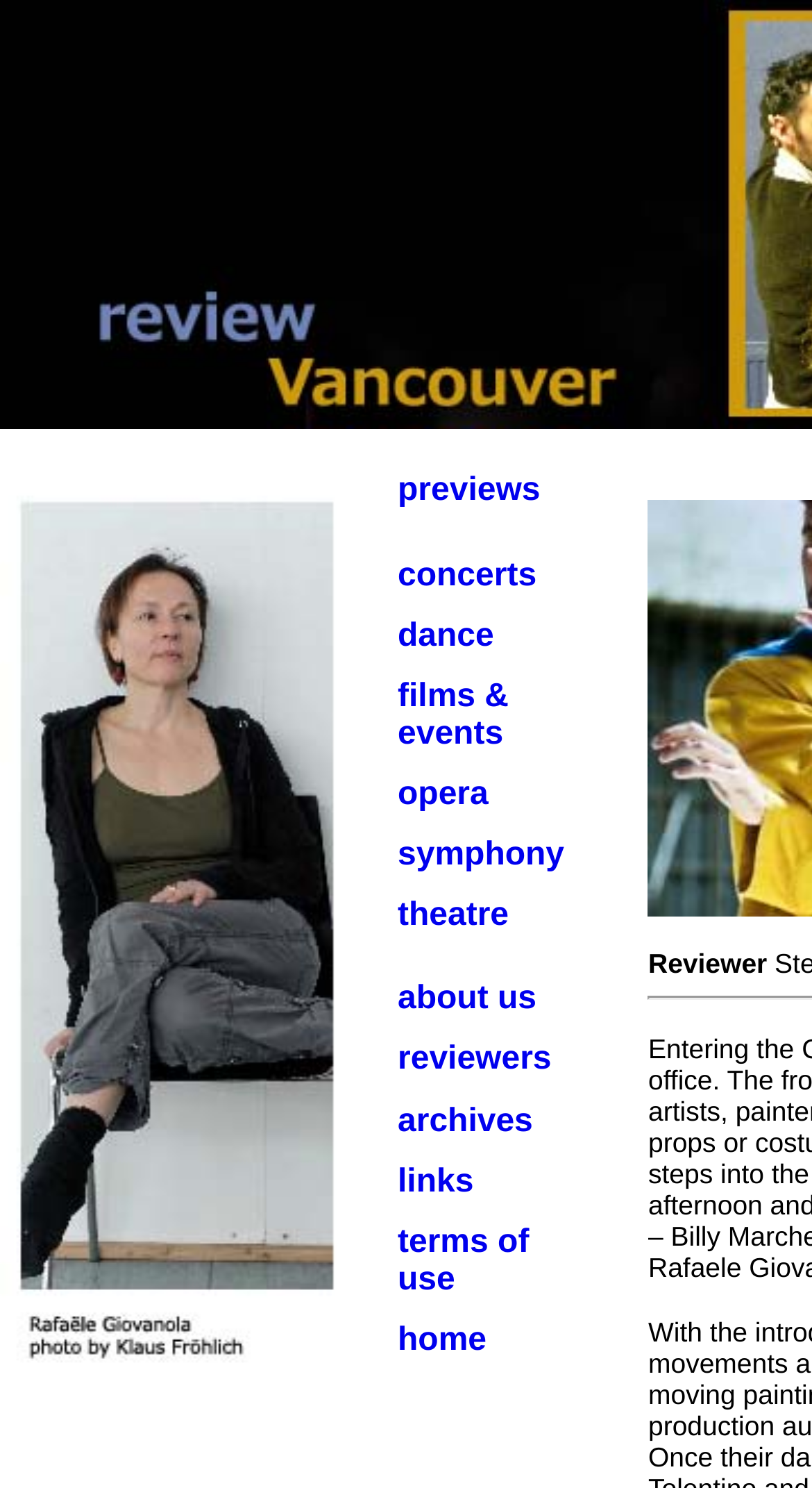Offer a detailed account of what is visible on the webpage.

The webpage is a review website focused on the performing arts in Vancouver, featuring various categories such as theatre, music, symphony, opera, dance, and special events. 

At the top of the page, there is a table with multiple rows, each containing two cells. The left cell in each row is empty, while the right cell contains a link to a specific category, such as "previews", "concerts", "dance", "films & events", "opera", "symphony", "theatre", "about us", "reviewers", "archives", "links", "terms of use", and "home". These links are arranged vertically, with "previews" at the top and "home" at the bottom.

To the right of the table, there is a small image. 

The overall layout is organized, with clear categorization and easy navigation to different sections of the website.